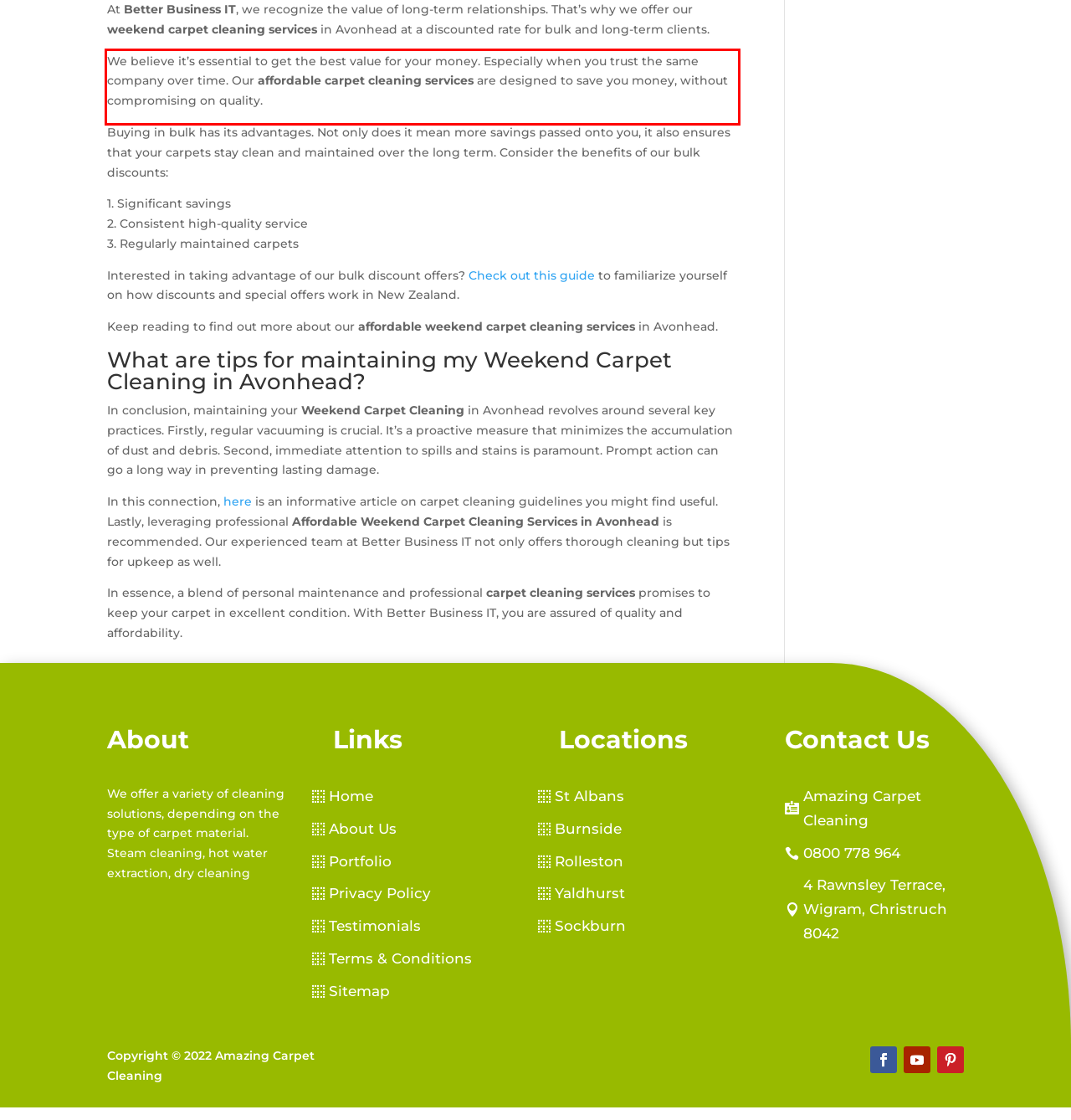You are given a webpage screenshot with a red bounding box around a UI element. Extract and generate the text inside this red bounding box.

We believe it’s essential to get the best value for your money. Especially when you trust the same company over time. Our affordable carpet cleaning services are designed to save you money, without compromising on quality.